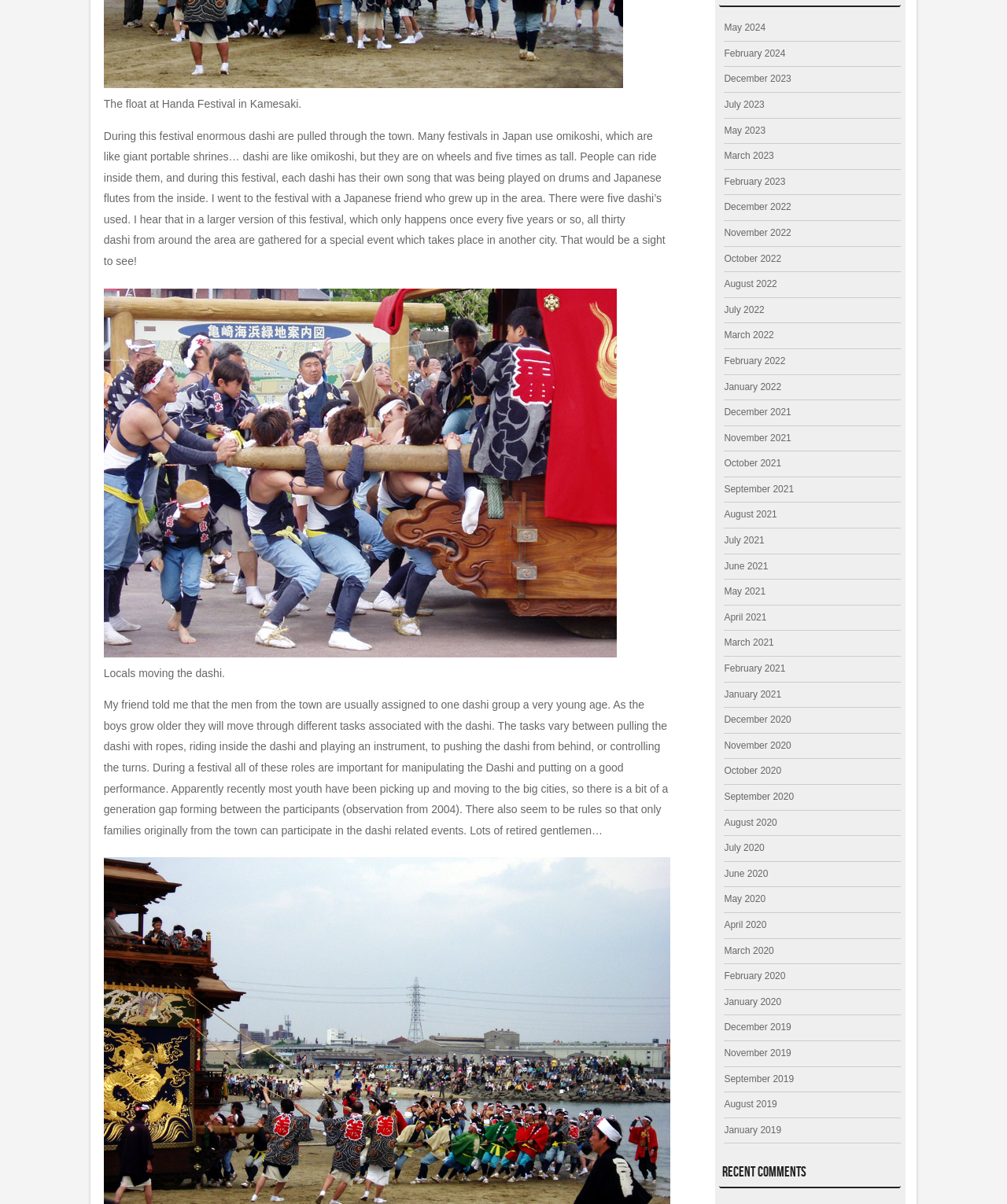Find the bounding box of the web element that fits this description: "January 2019".

[0.719, 0.934, 0.776, 0.943]